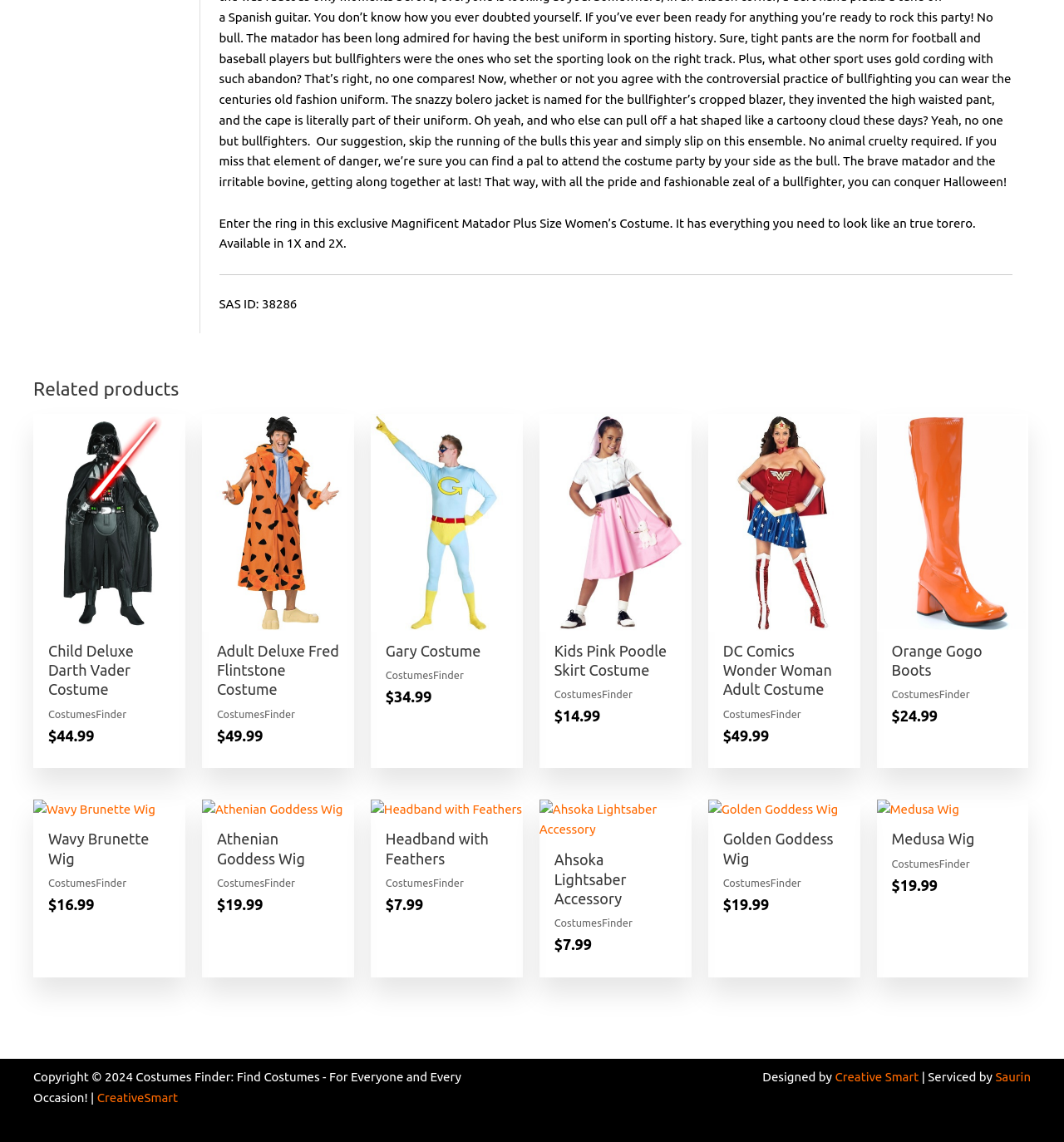Determine the bounding box coordinates of the area to click in order to meet this instruction: "Click on the link to read about the result of DDC polls in J&K".

None